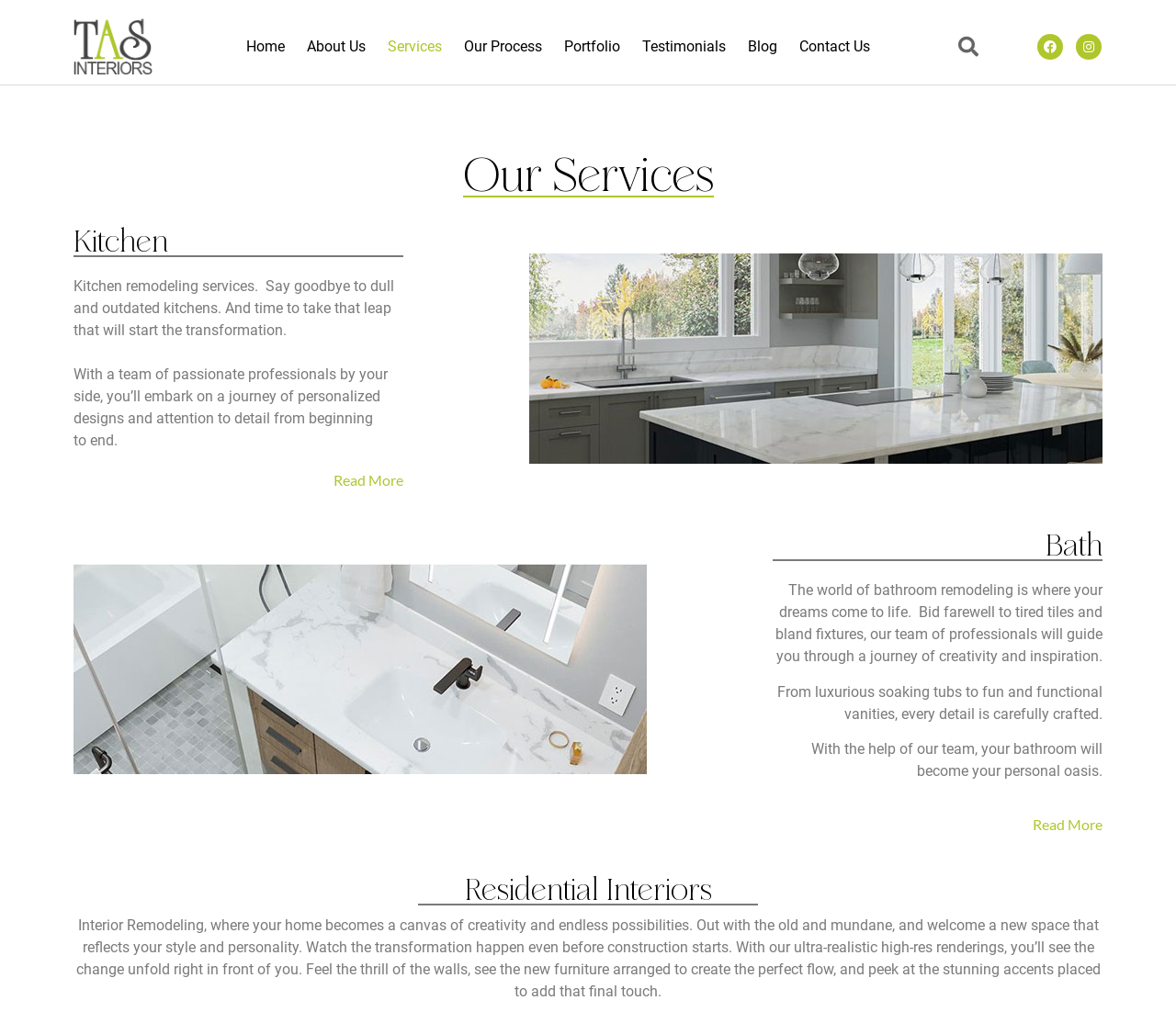Please identify the bounding box coordinates of the area that needs to be clicked to fulfill the following instruction: "Read more about kitchen remodeling services."

[0.284, 0.463, 0.343, 0.477]